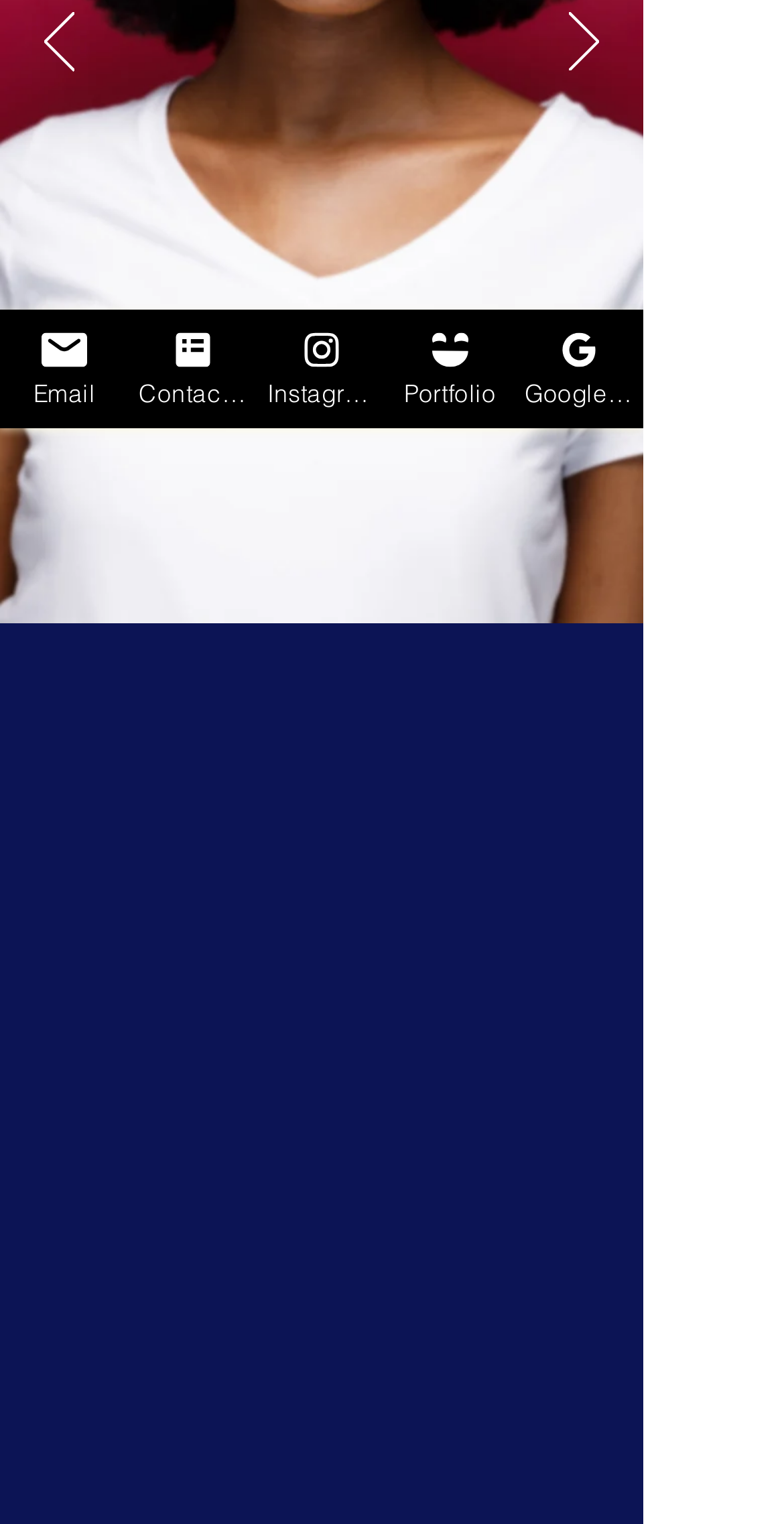Using the provided description: "Contact Form", find the bounding box coordinates of the corresponding UI element. The output should be four float numbers between 0 and 1, in the format [left, top, right, bottom].

[0.164, 0.203, 0.328, 0.281]